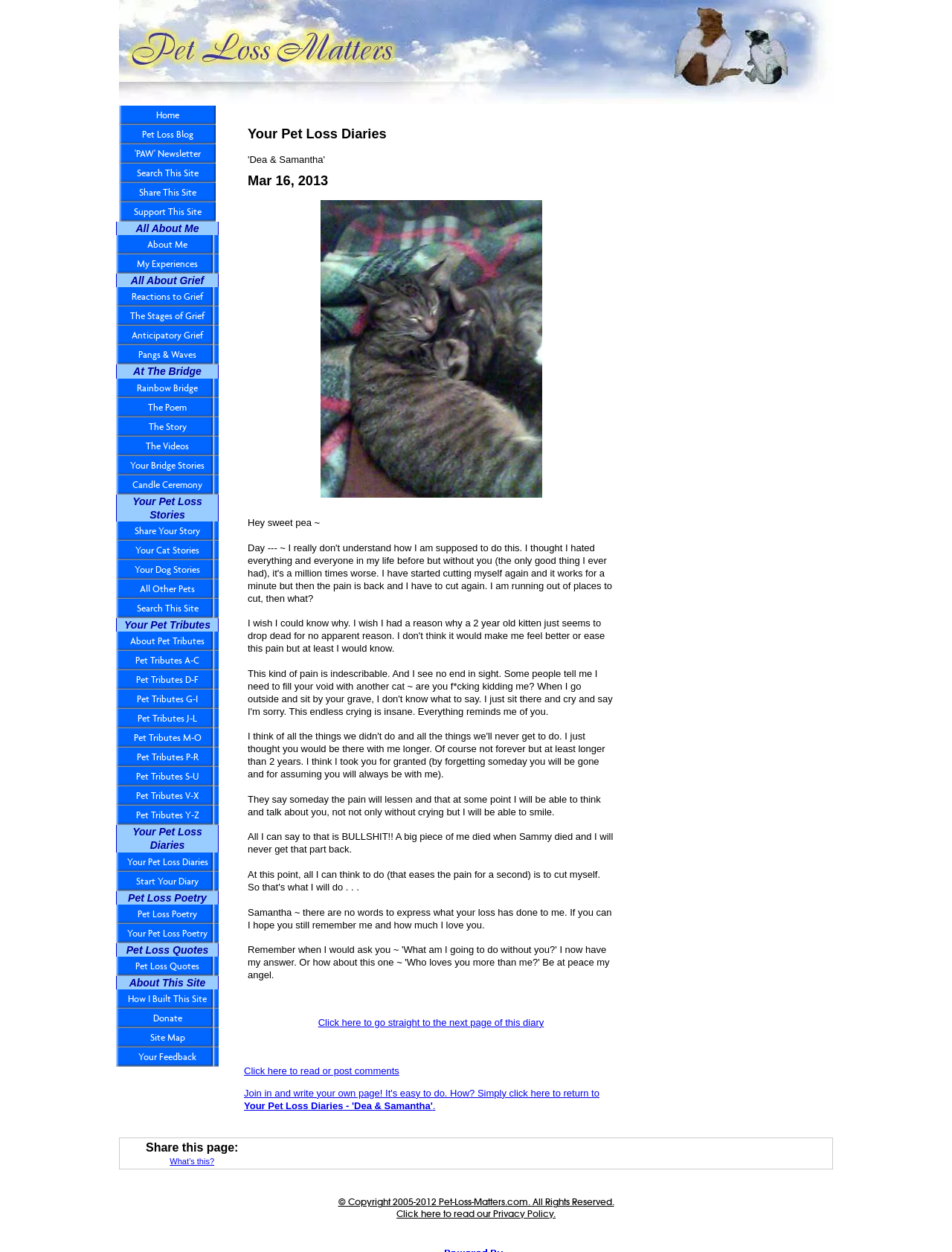Please locate the UI element described by "'PAW' Newsletter" and provide its bounding box coordinates.

[0.125, 0.115, 0.227, 0.131]